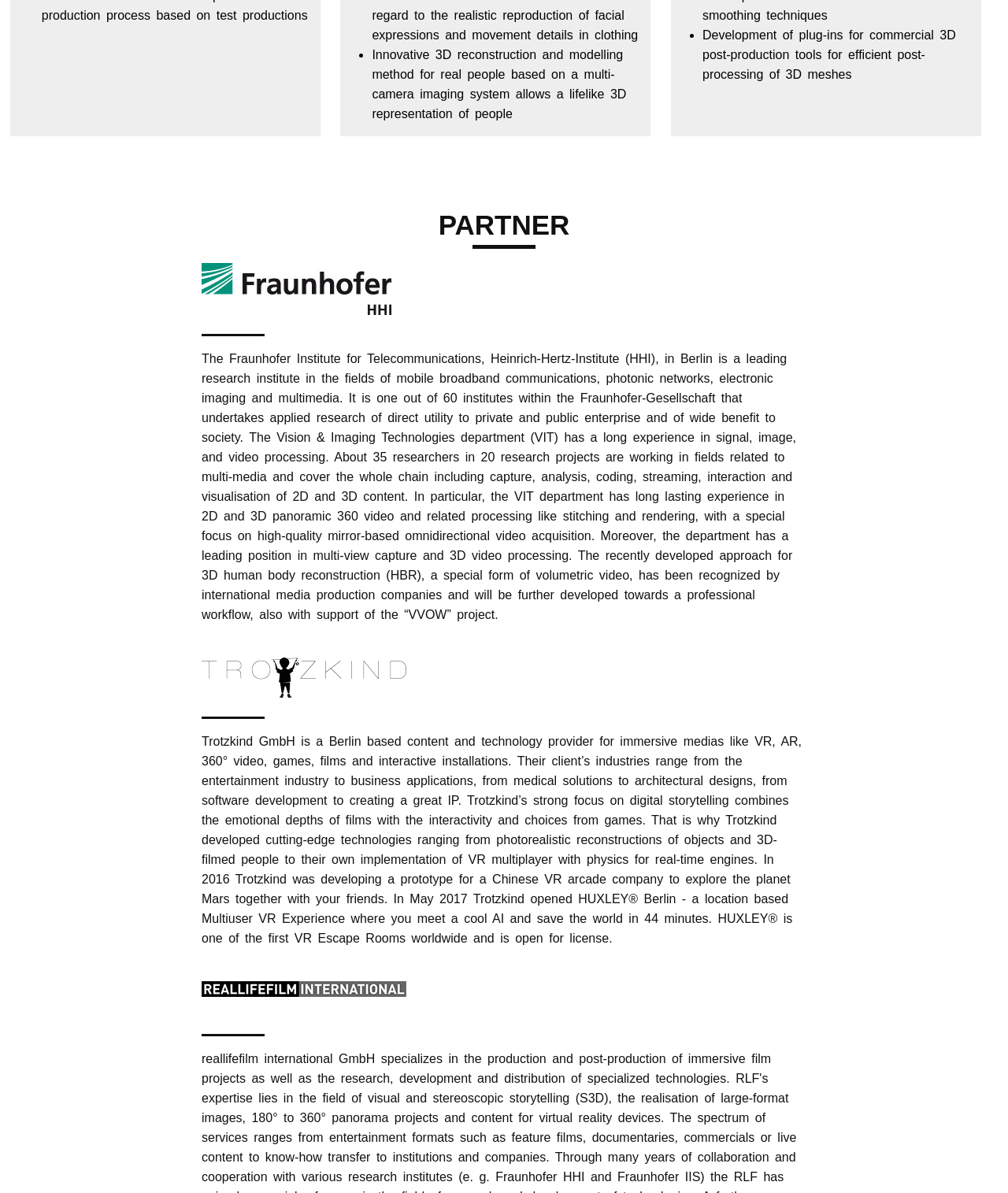What is HUXLEY?
Based on the screenshot, provide your answer in one word or phrase.

A location-based Multiuser VR Experience